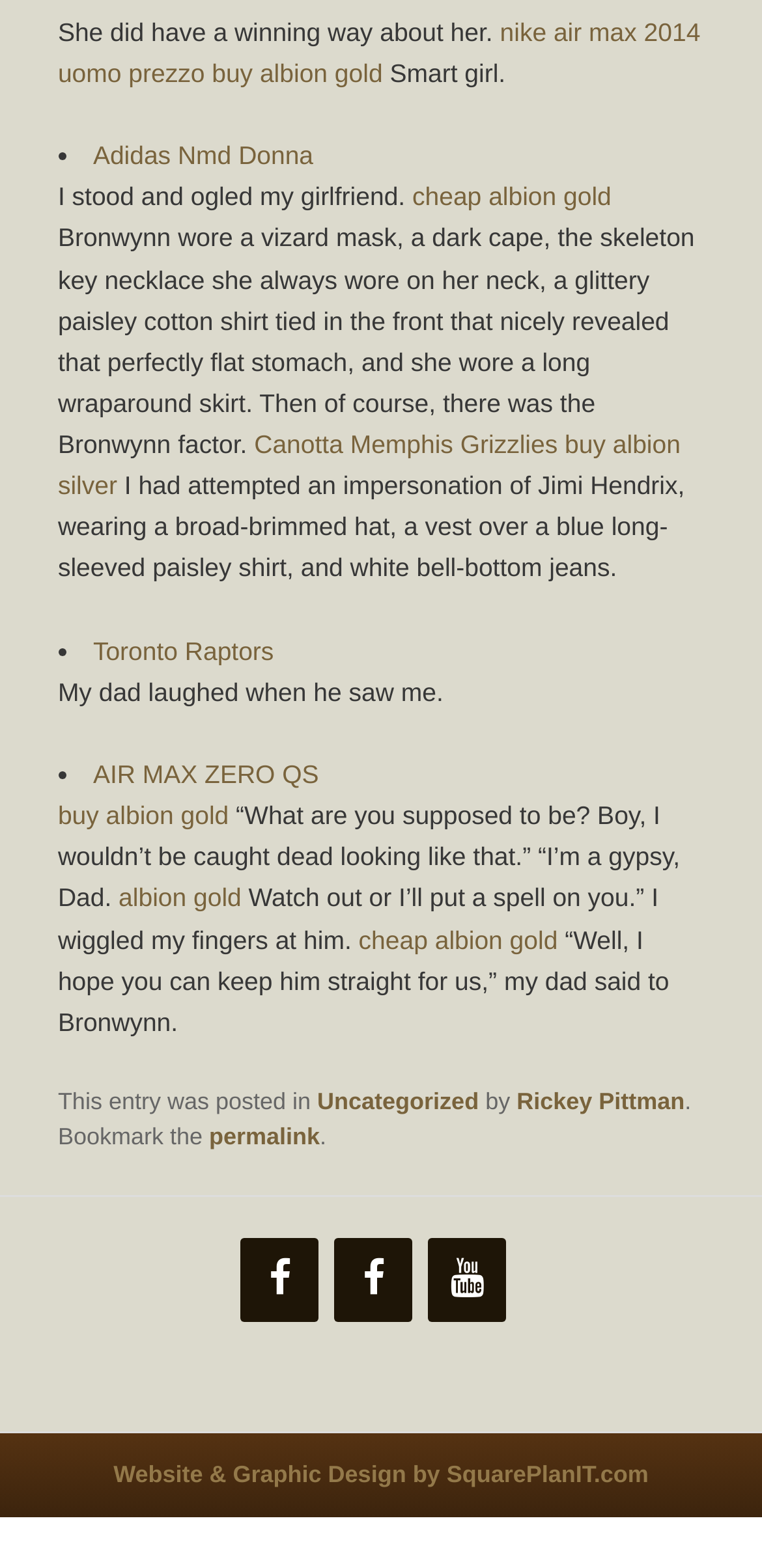Specify the bounding box coordinates for the region that must be clicked to perform the given instruction: "Follow the link to Canotta Memphis Grizzlies".

[0.334, 0.274, 0.732, 0.293]